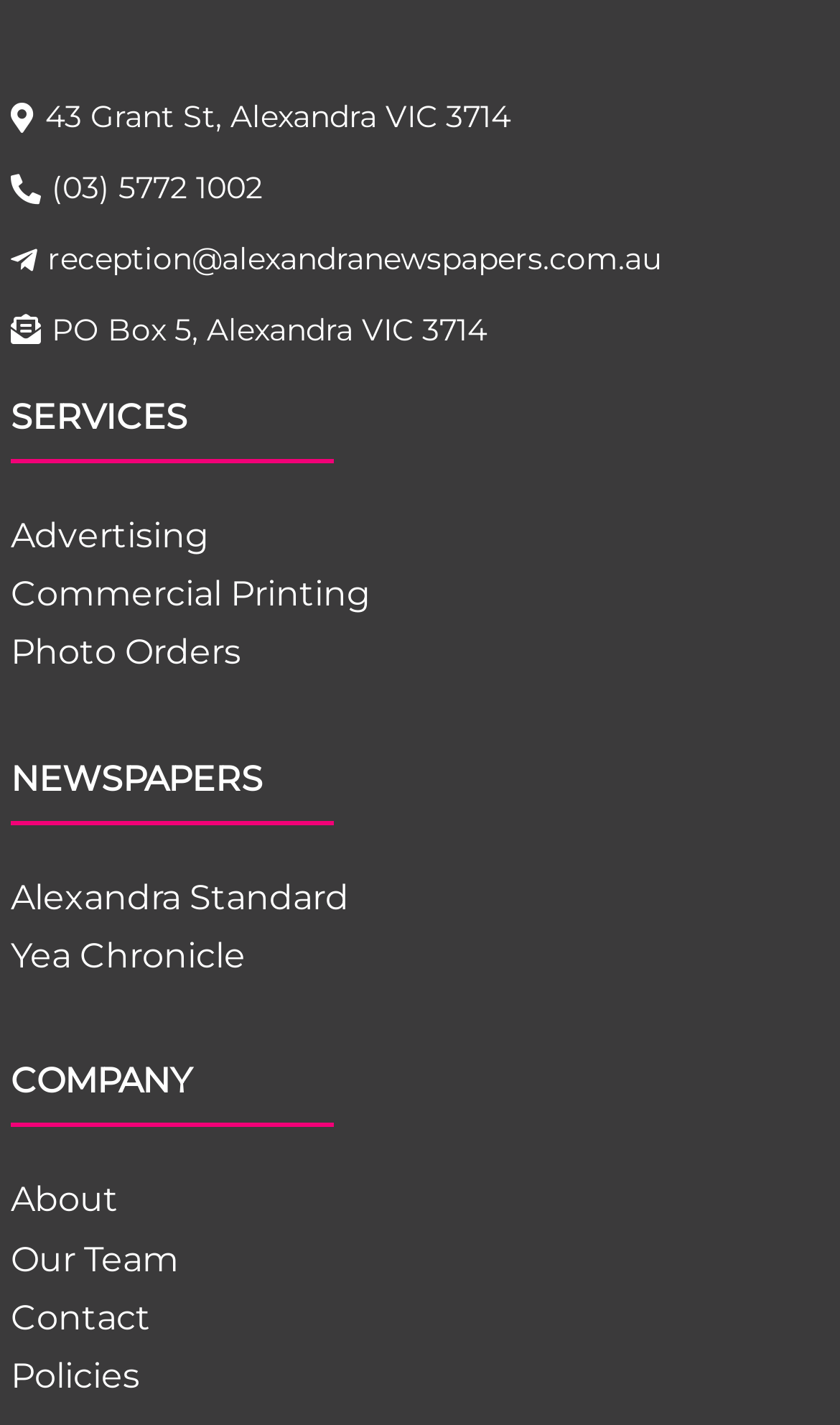How many contact methods are provided?
Answer the question with just one word or phrase using the image.

3